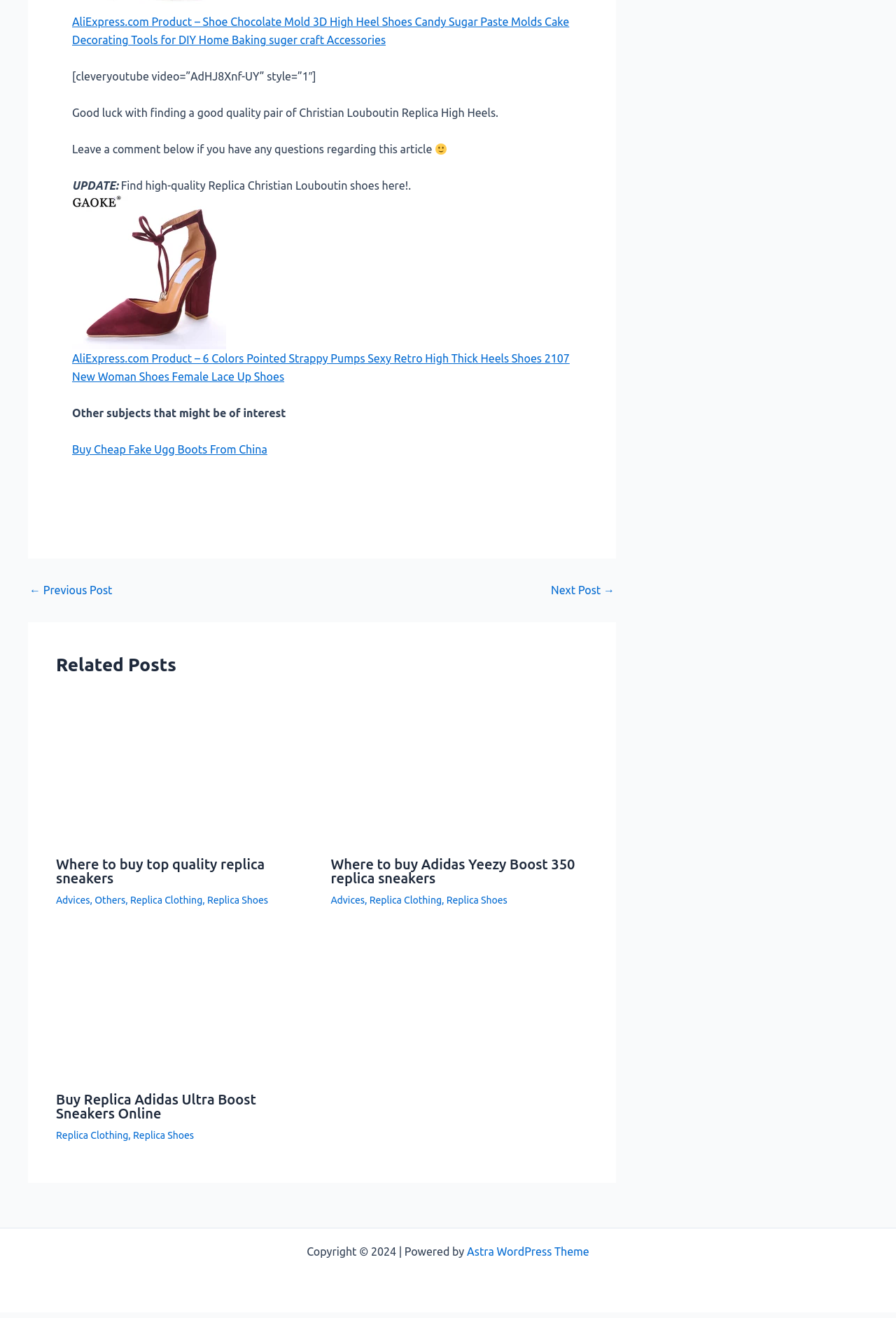Identify the bounding box coordinates of the region that should be clicked to execute the following instruction: "Check the article about Buy Replica Adidas Ultra Boost Sneakers Online".

[0.062, 0.76, 0.35, 0.77]